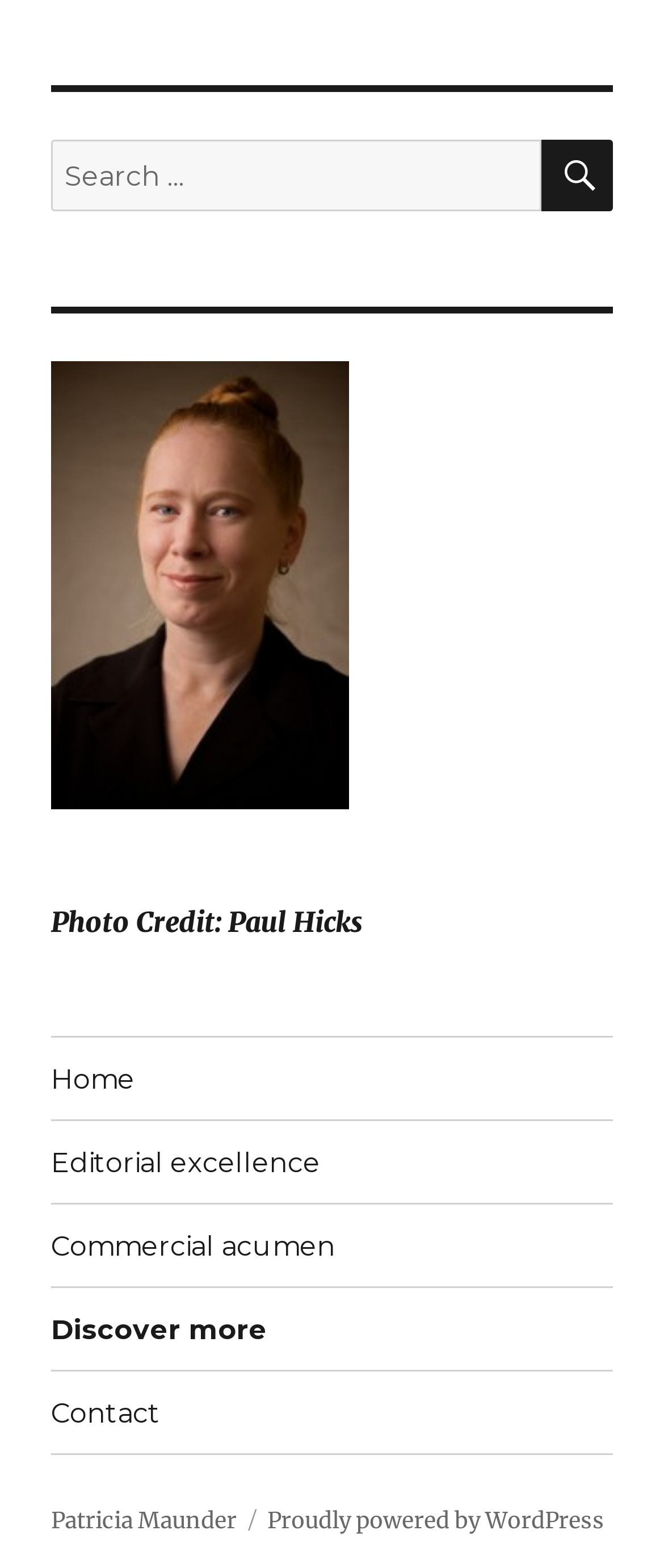Using the provided element description: "Contact", identify the bounding box coordinates. The coordinates should be four floats between 0 and 1 in the order [left, top, right, bottom].

[0.077, 0.875, 0.923, 0.927]